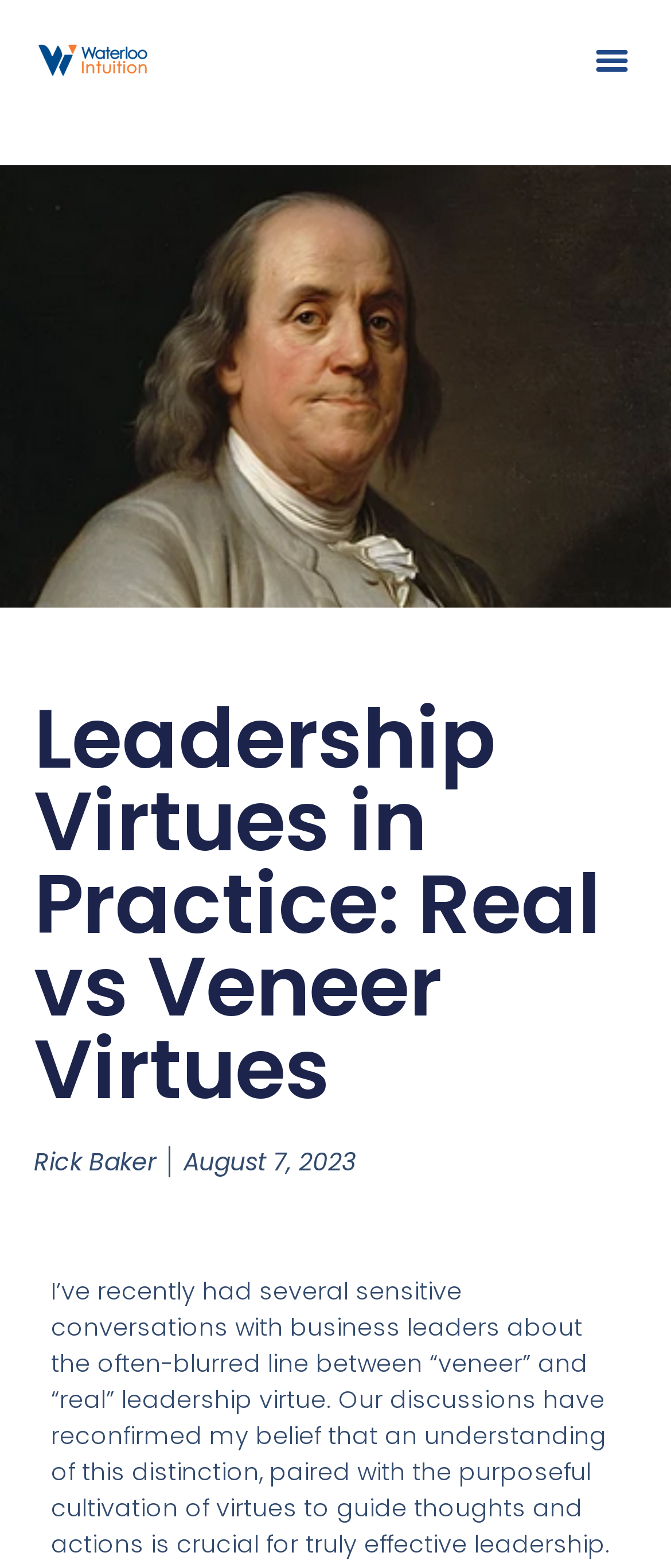Find the bounding box of the UI element described as: "Menu". The bounding box coordinates should be given as four float values between 0 and 1, i.e., [left, top, right, bottom].

[0.873, 0.022, 0.95, 0.055]